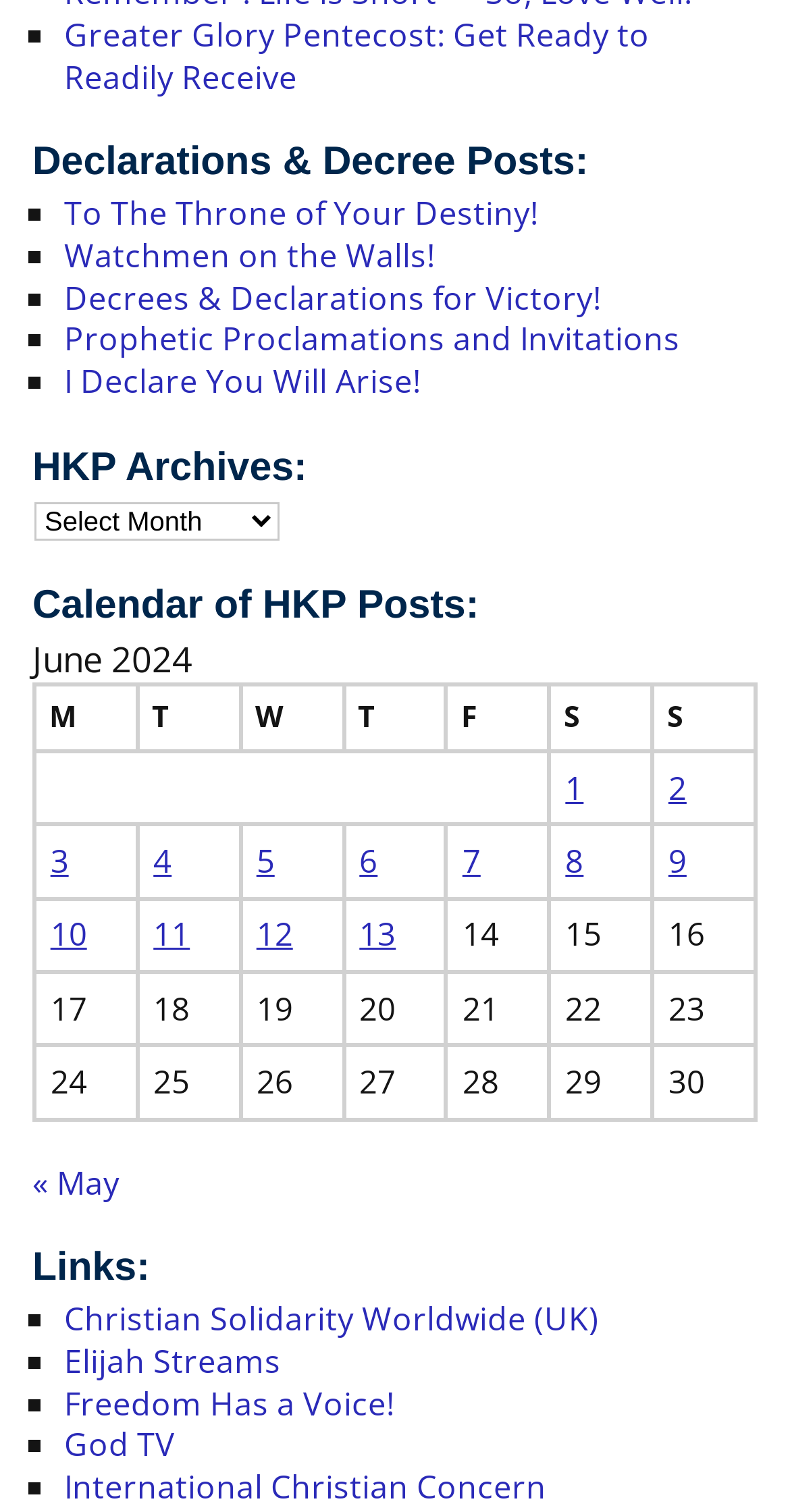Please find the bounding box coordinates of the clickable region needed to complete the following instruction: "View posts published on June 1, 2024". The bounding box coordinates must consist of four float numbers between 0 and 1, i.e., [left, top, right, bottom].

[0.716, 0.506, 0.739, 0.535]